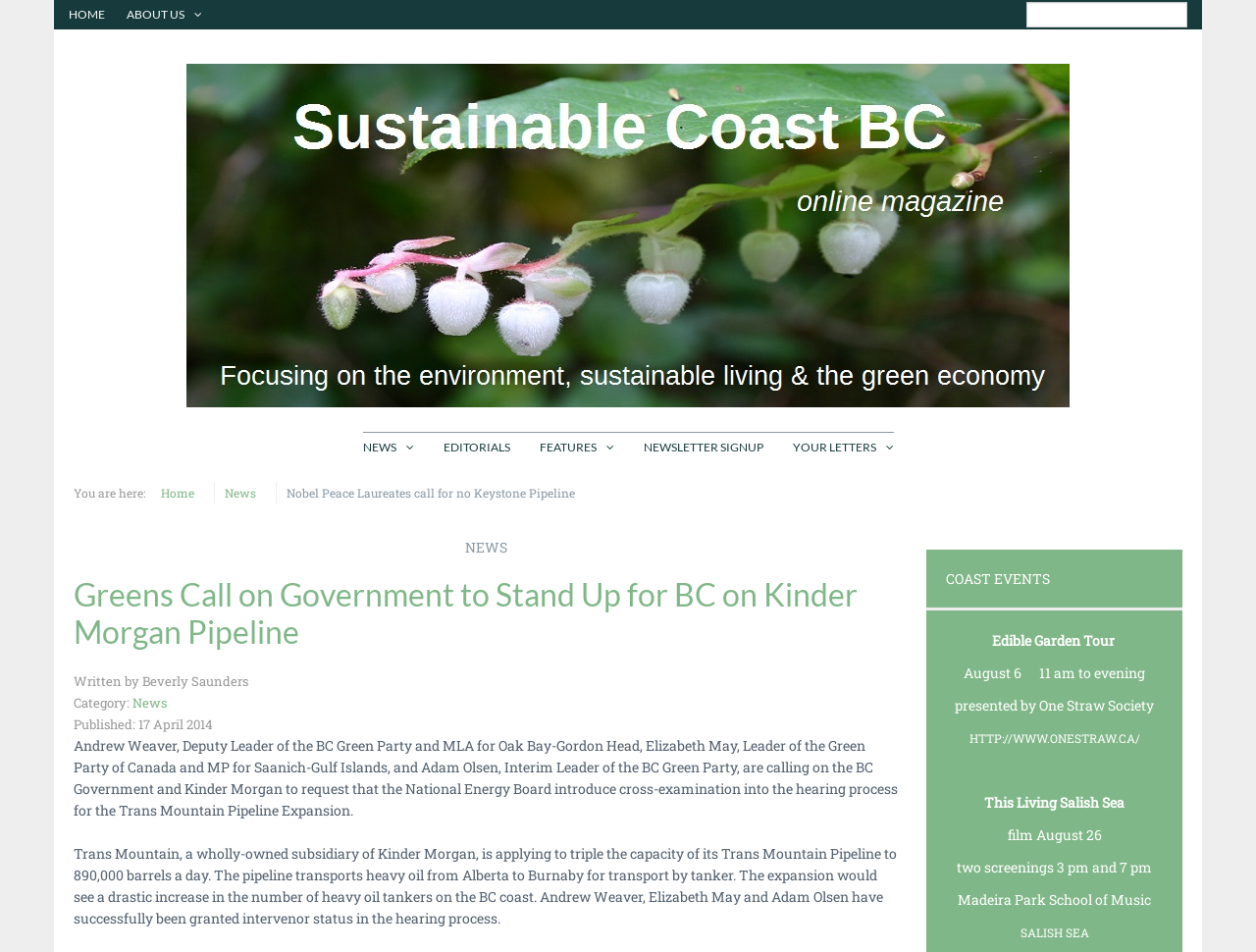Generate a comprehensive description of the contents of the webpage.

The webpage appears to be a news article or blog post from the Green Party of Canada. At the top, there is a navigation menu with links to "HOME", "ABOUT US", "NEWS", "EDITORIALS", "FEATURES", "NEWSLETTER SIGNUP", and "YOUR LETTERS". Below this menu, there is a breadcrumb trail indicating the current page's location within the website.

The main content of the page is a news article titled "Greens Call on Government to Stand Up for BC on Kinder Morgan Pipeline". The article is written by Beverly Saunders and is categorized under "News". The article discusses the BC Green Party's stance on the Kinder Morgan pipeline expansion and features quotes from party leaders Andrew Weaver, Elizabeth May, and Adam Olsen.

To the right of the article, there is a section titled "COAST EVENTS" that lists upcoming events, including an Edible Garden Tour and a film screening of "This Living Salish Sea". Each event is listed with its date, time, and location.

Throughout the page, there are several links to other pages on the website, including the homepage, news section, and a page about the Salish Sea. The overall layout of the page is clean and easy to navigate, with clear headings and concise text.